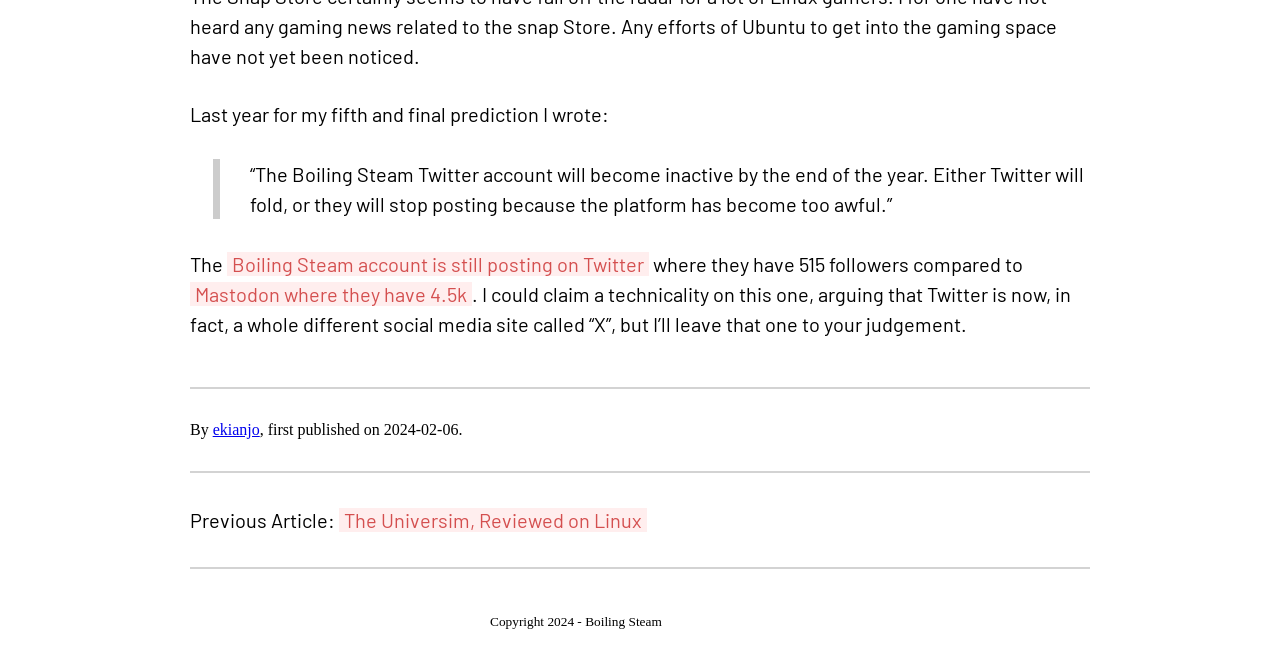Please determine the bounding box coordinates, formatted as (top-left x, top-left y, bottom-right x, bottom-right y), with all values as floating point numbers between 0 and 1. Identify the bounding box of the region described as: The Universim, Reviewed on Linux

[0.265, 0.773, 0.505, 0.809]